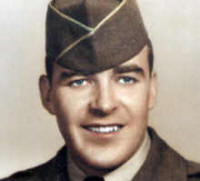Reply to the question with a single word or phrase:
What is the likely time period of the photograph?

During his service